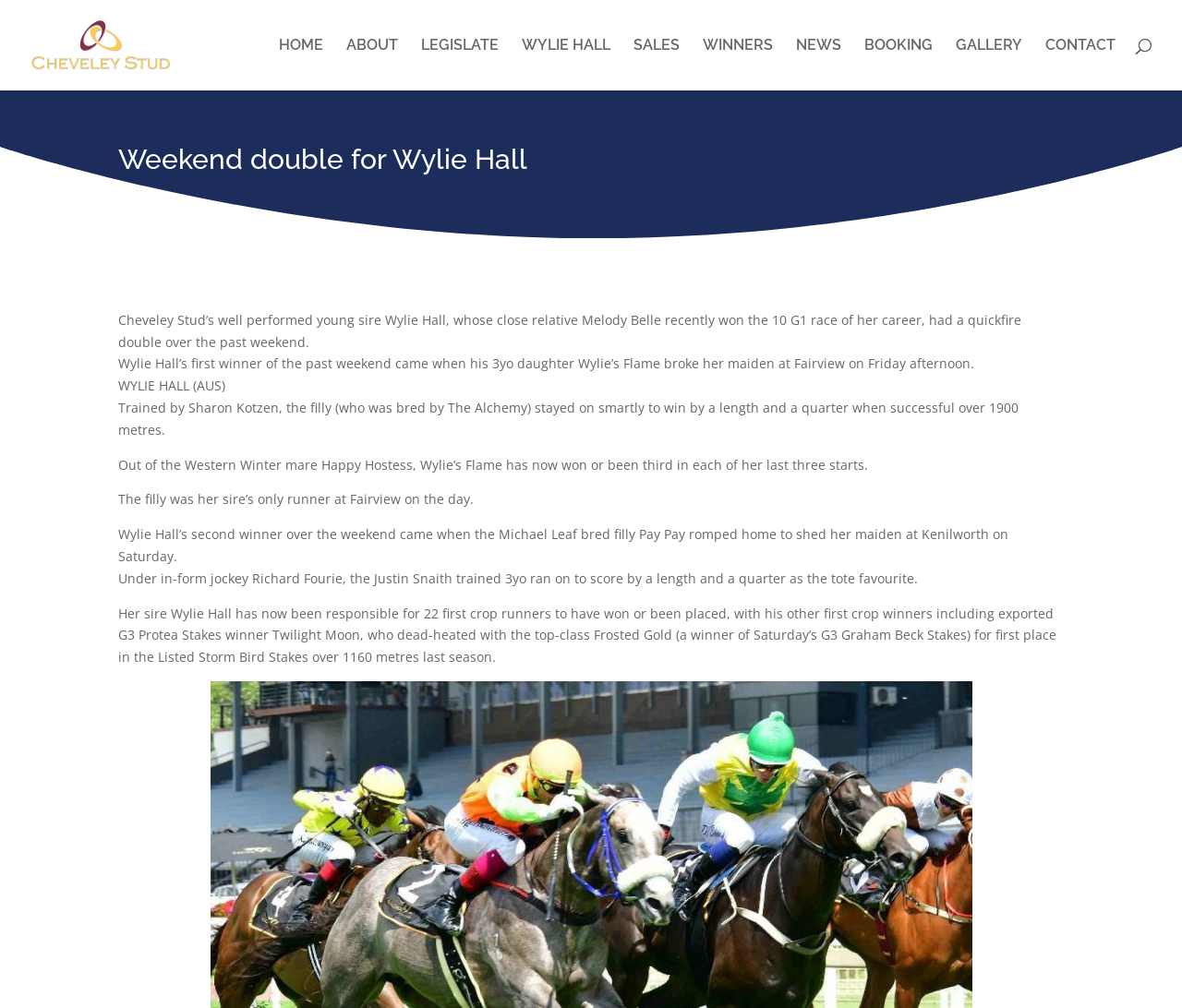Please specify the bounding box coordinates of the area that should be clicked to accomplish the following instruction: "Read about Wylie Hall". The coordinates should consist of four float numbers between 0 and 1, i.e., [left, top, right, bottom].

[0.441, 0.038, 0.516, 0.09]